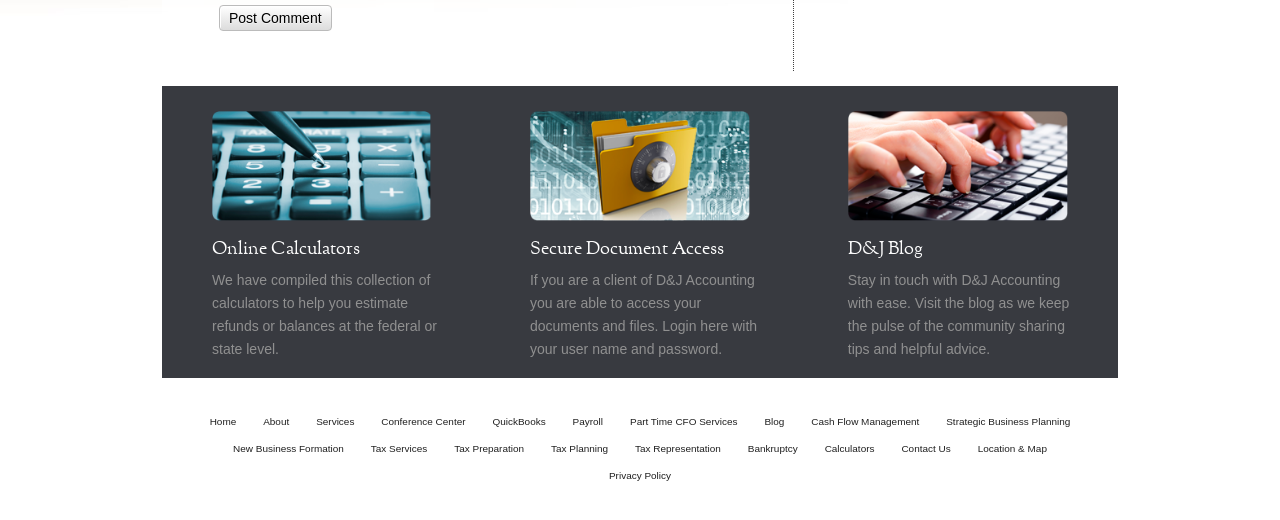Please find the bounding box coordinates of the element's region to be clicked to carry out this instruction: "Go to the 'Home' page".

[0.161, 0.787, 0.188, 0.839]